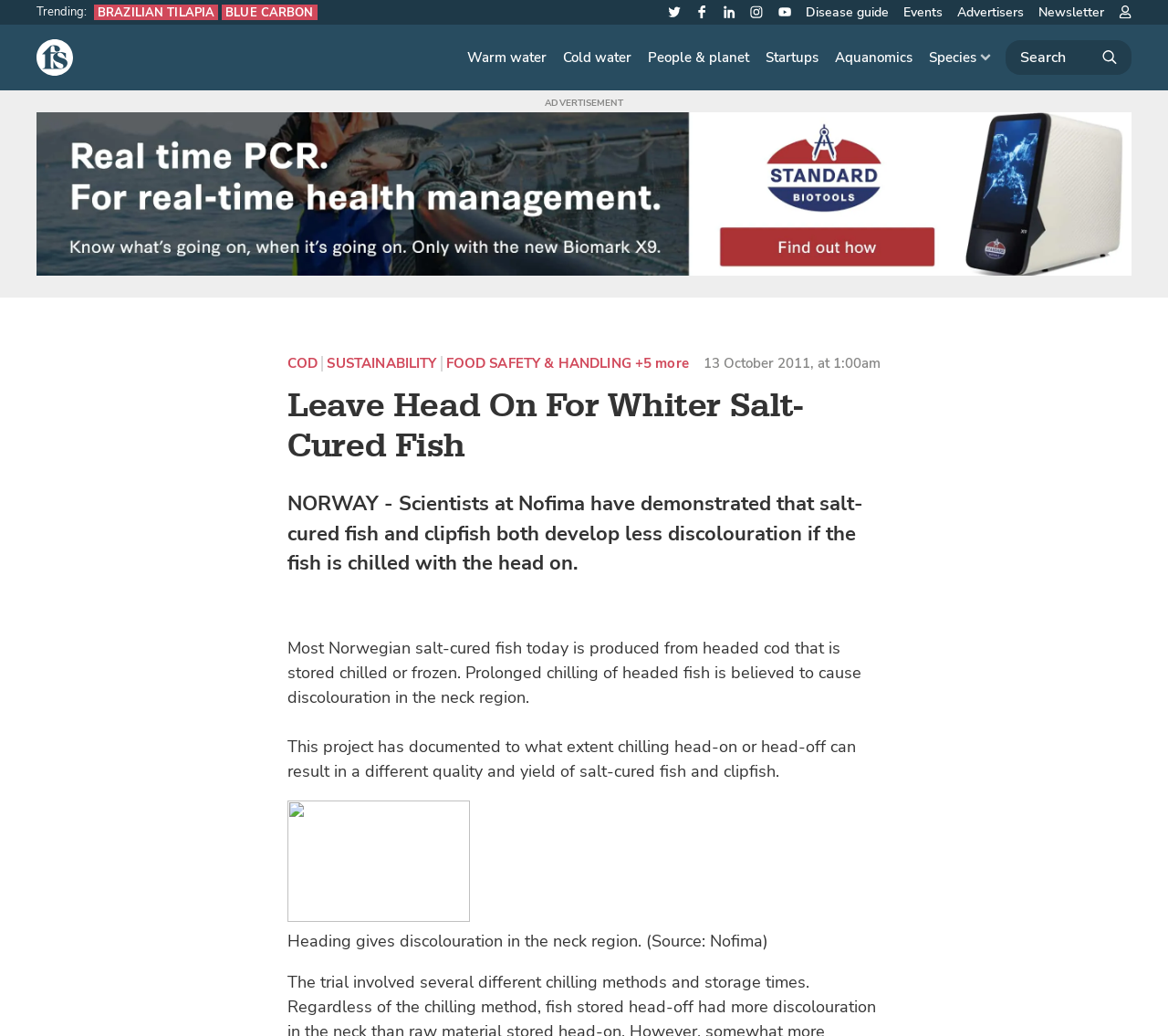What organization conducted the study?
Using the image as a reference, give an elaborate response to the question.

I determined the answer by reading the article content, which mentions 'Scientists at Nofima' as the conductors of the study. This suggests that the organization that conducted the study is Nofima.